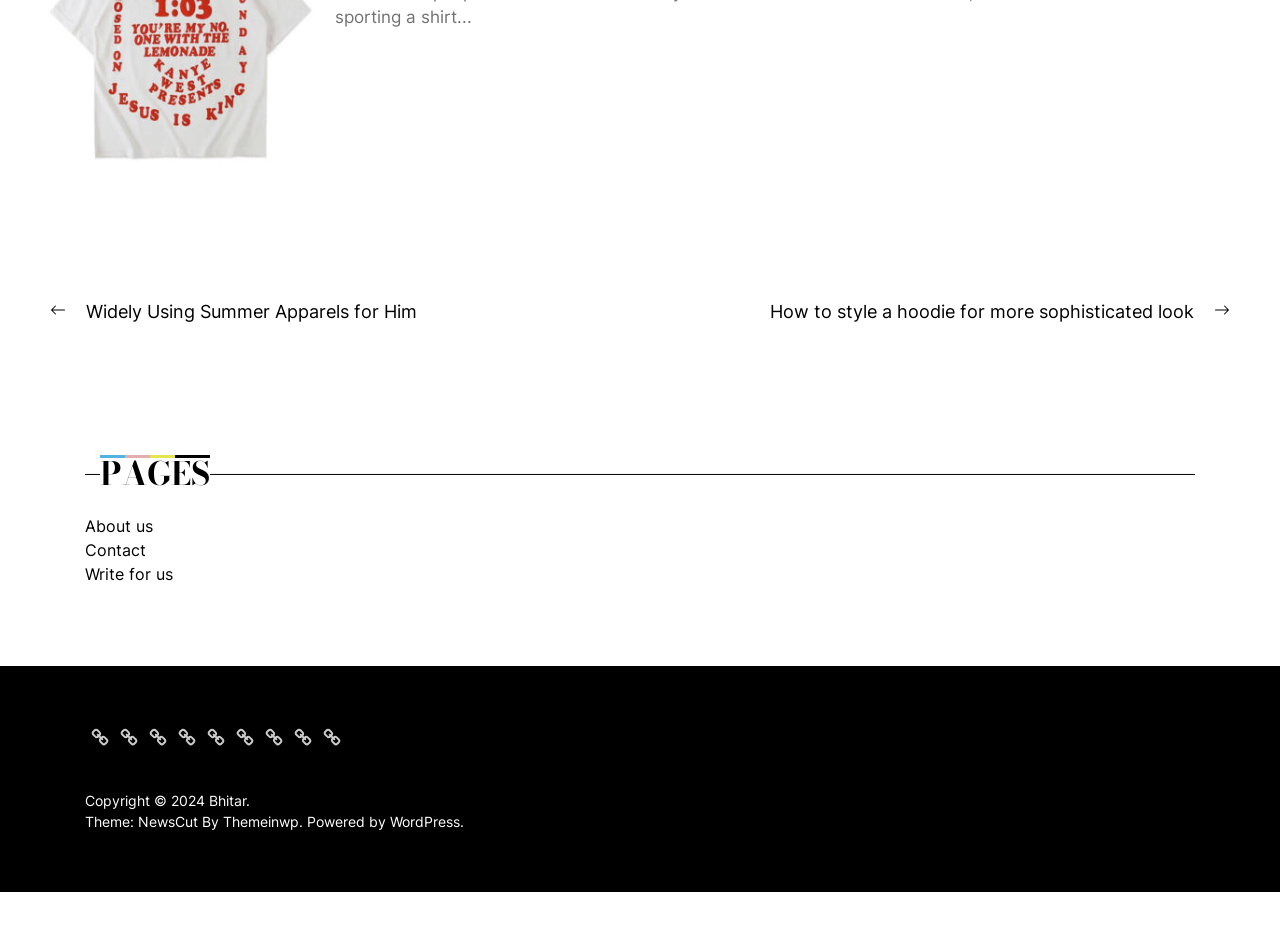What categories are available on this website?
Respond to the question with a well-detailed and thorough answer.

I noticed a list of links under the 'PAGES' heading, which includes categories such as Business, Health, Fashion, Lifestyle, Technology, Food, Kitchen, Travel, and Home Improvement. These categories are likely available on this website.